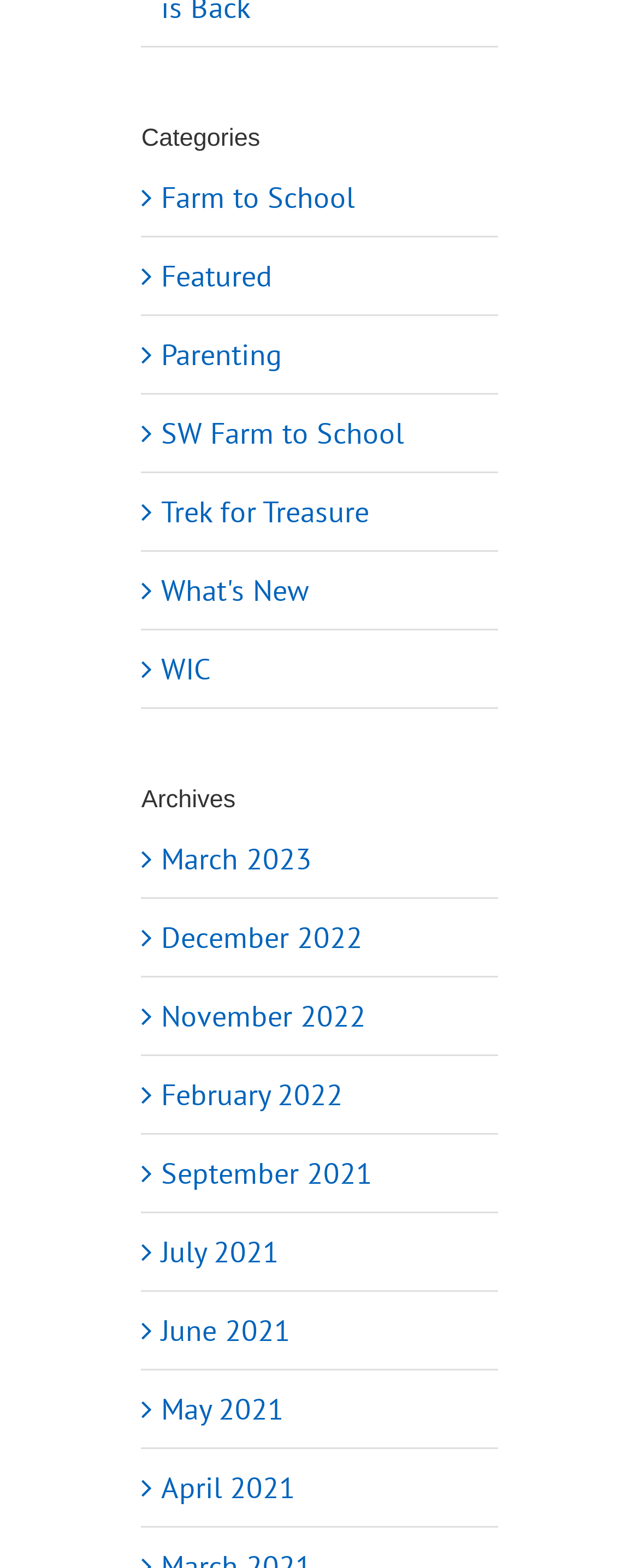Identify the bounding box coordinates of the area you need to click to perform the following instruction: "Visit WIC page".

[0.252, 0.412, 0.753, 0.44]